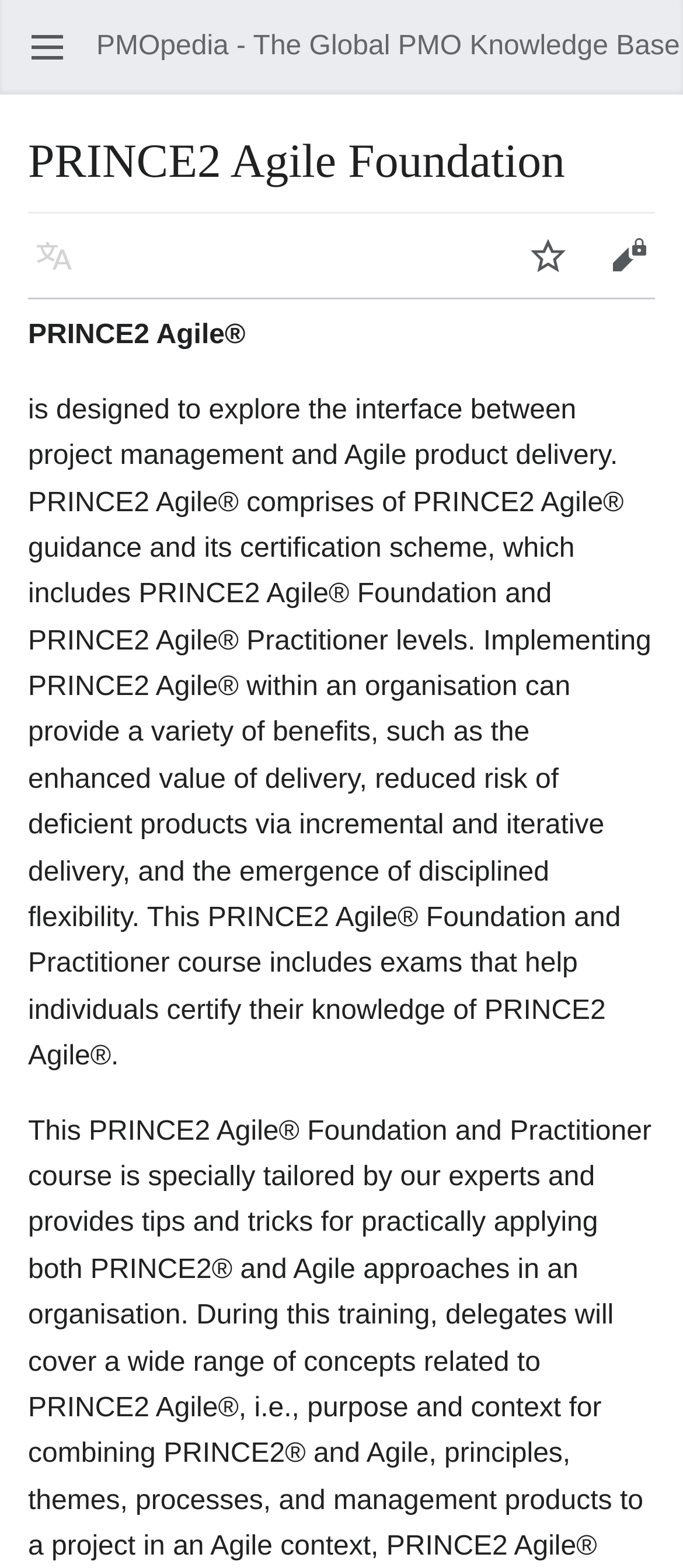Show the bounding box coordinates for the HTML element as described: "For Institutions, Societies, Insurances".

None